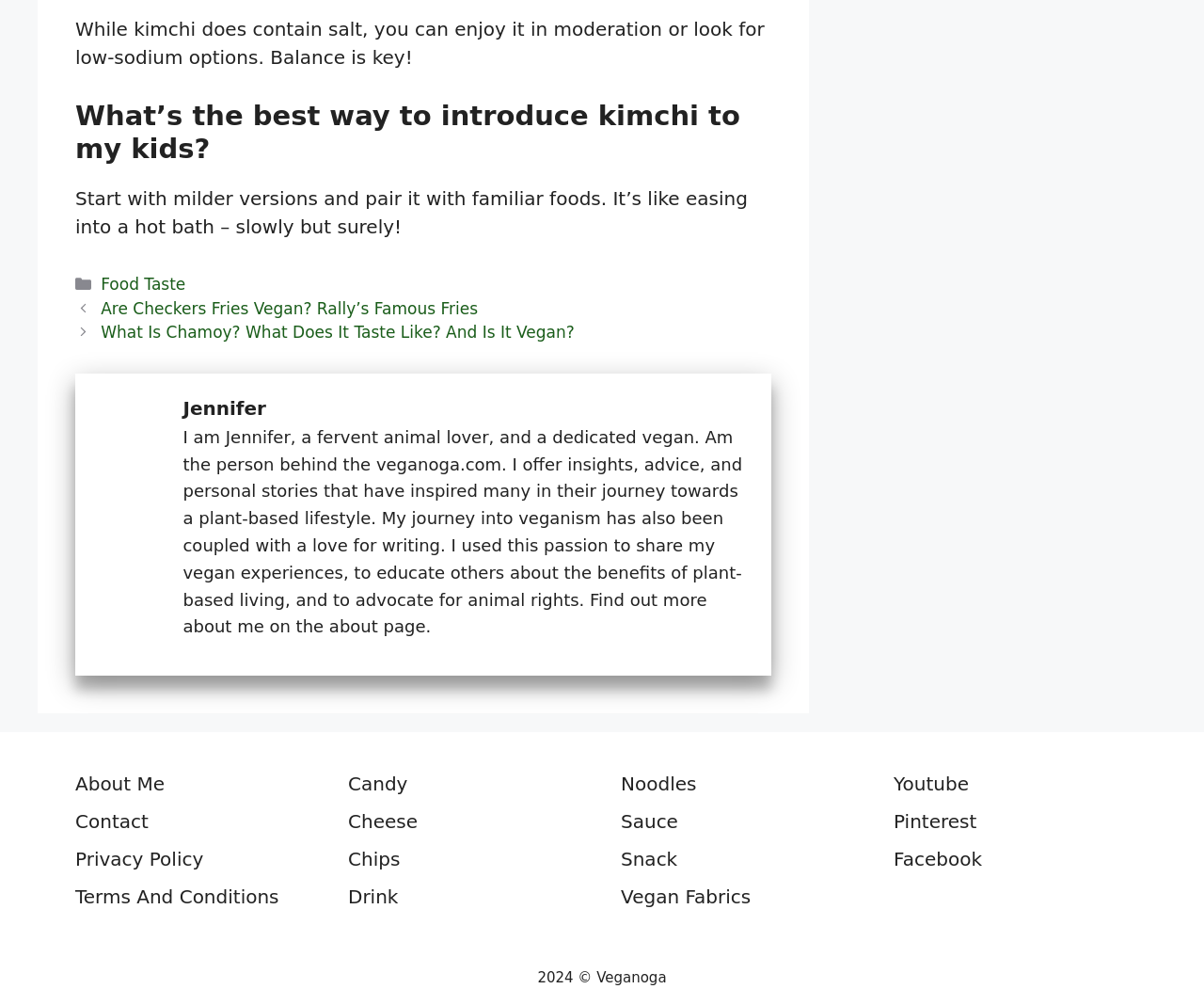Could you indicate the bounding box coordinates of the region to click in order to complete this instruction: "Visit the 'Youtube' channel".

[0.742, 0.781, 0.805, 0.804]